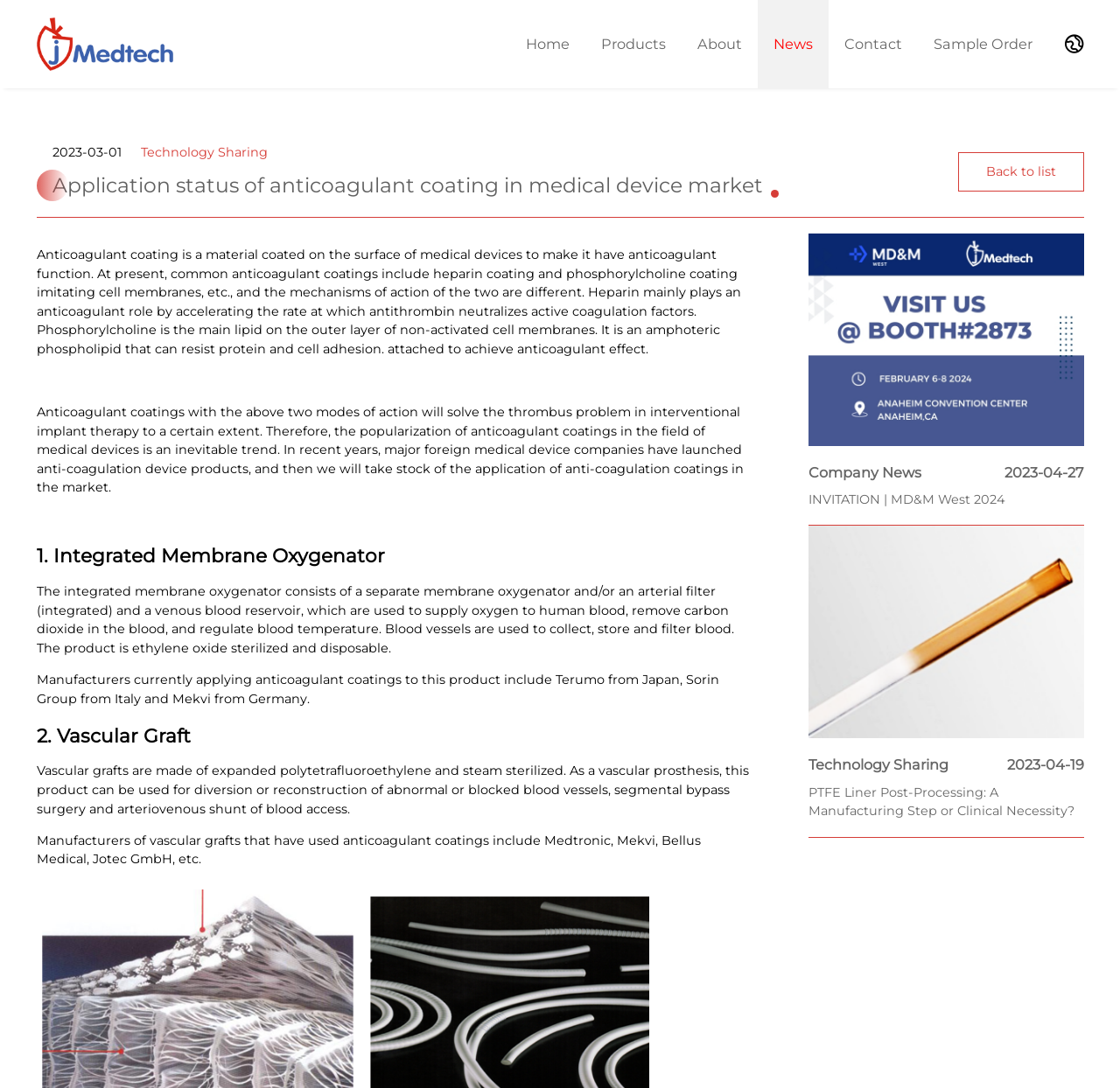What is the purpose of anticoagulant coating?
Please provide a detailed answer to the question.

According to the webpage, anticoagulant coating is a material coated on the surface of medical devices to make it have anticoagulant function. This is stated in the second paragraph of the webpage.